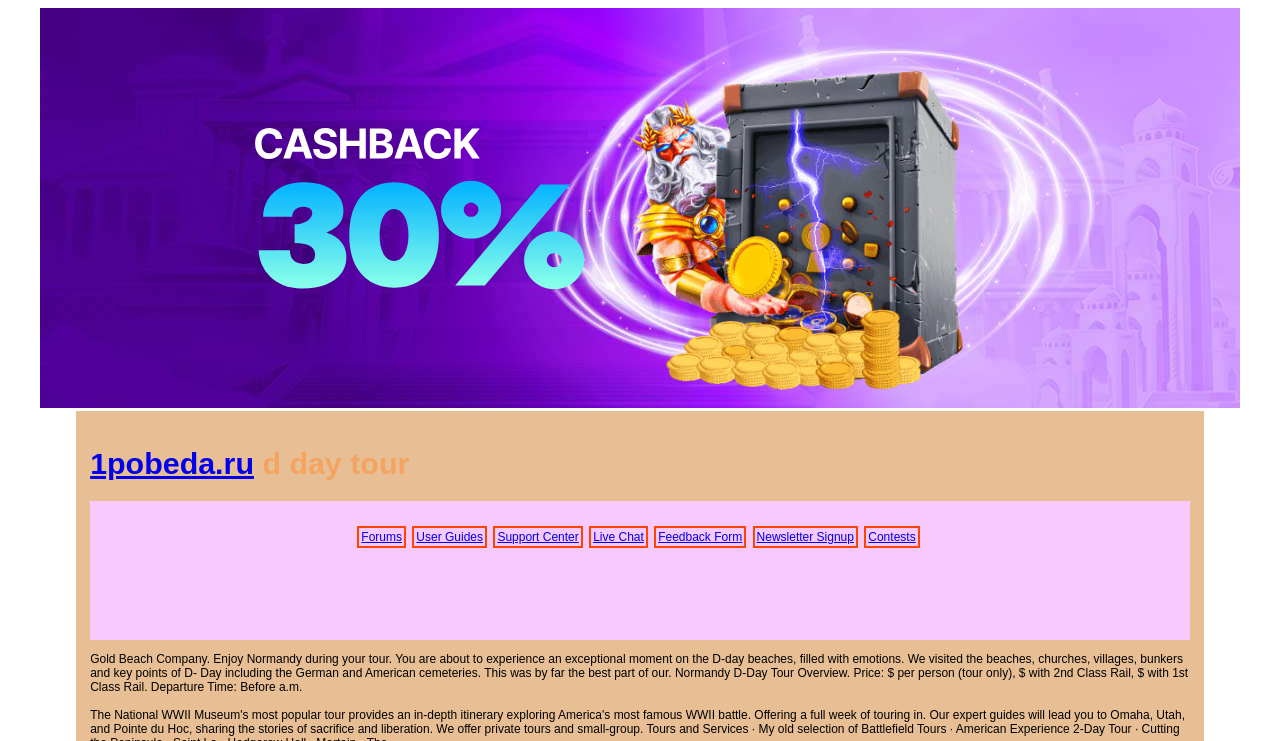Summarize the webpage in an elaborate manner.

The webpage appears to be a tour website, specifically focused on D-Day tours in Normandy. At the top of the page, there is a banner image with a link, taking up most of the width. Below the banner, the website's title "1pobeda.ru" is displayed prominently, with a link to the homepage.

To the right of the title, there are several links to various sections of the website, including "Forums", "User Guides", "Support Center", "Live Chat", "Feedback Form", "Newsletter Signup", and "Contests". These links are arranged horizontally, taking up about half of the page's width.

The main content of the page is a descriptive text about the Normandy D-Day tour, which occupies the lower half of the page. The text is divided into two sections: a brief introduction to the tour, and a more detailed overview of the tour, including the price and departure time. The introduction describes the tour as an emotional experience, visiting key points of D-Day, including beaches, churches, villages, bunkers, and cemeteries. The overview section provides more practical information about the tour.

There are no other images on the page besides the banner at the top. Overall, the webpage has a simple and clean layout, with a clear focus on promoting the Normandy D-Day tour.